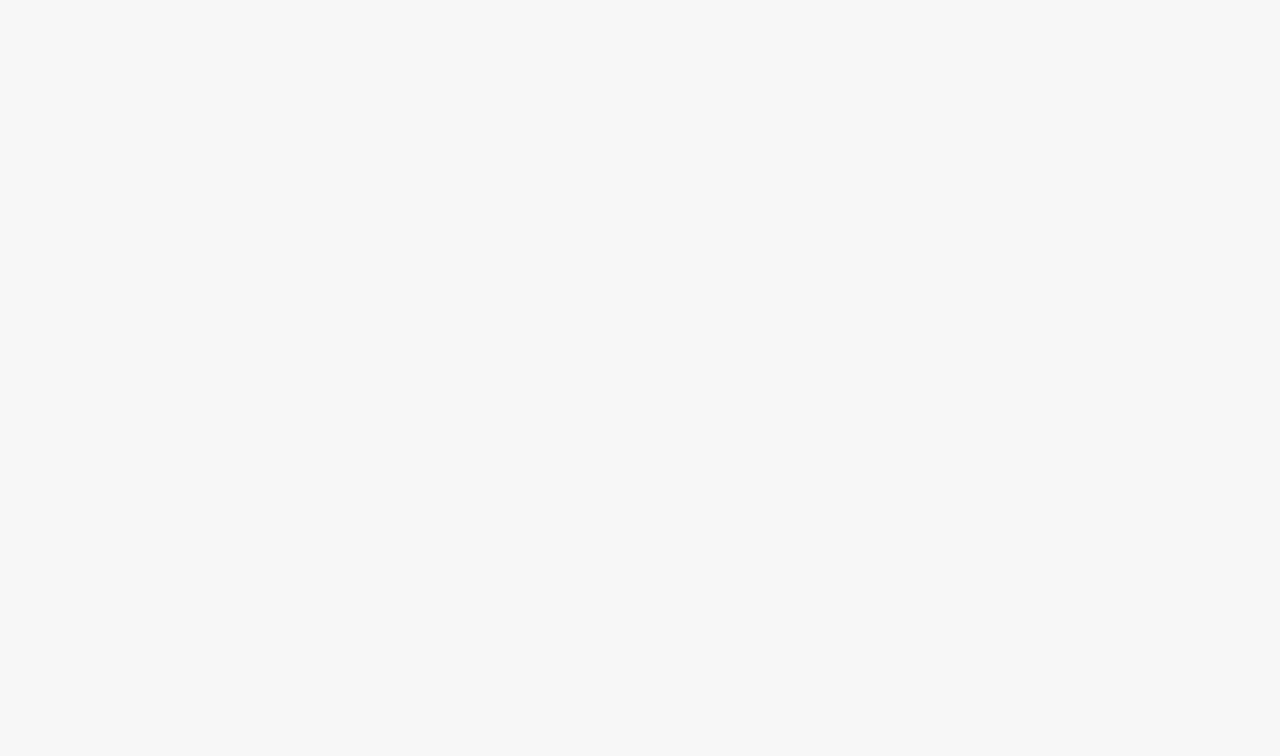Find the bounding box coordinates for the HTML element specified by: "Careers at Temple".

[0.484, 0.755, 0.577, 0.775]